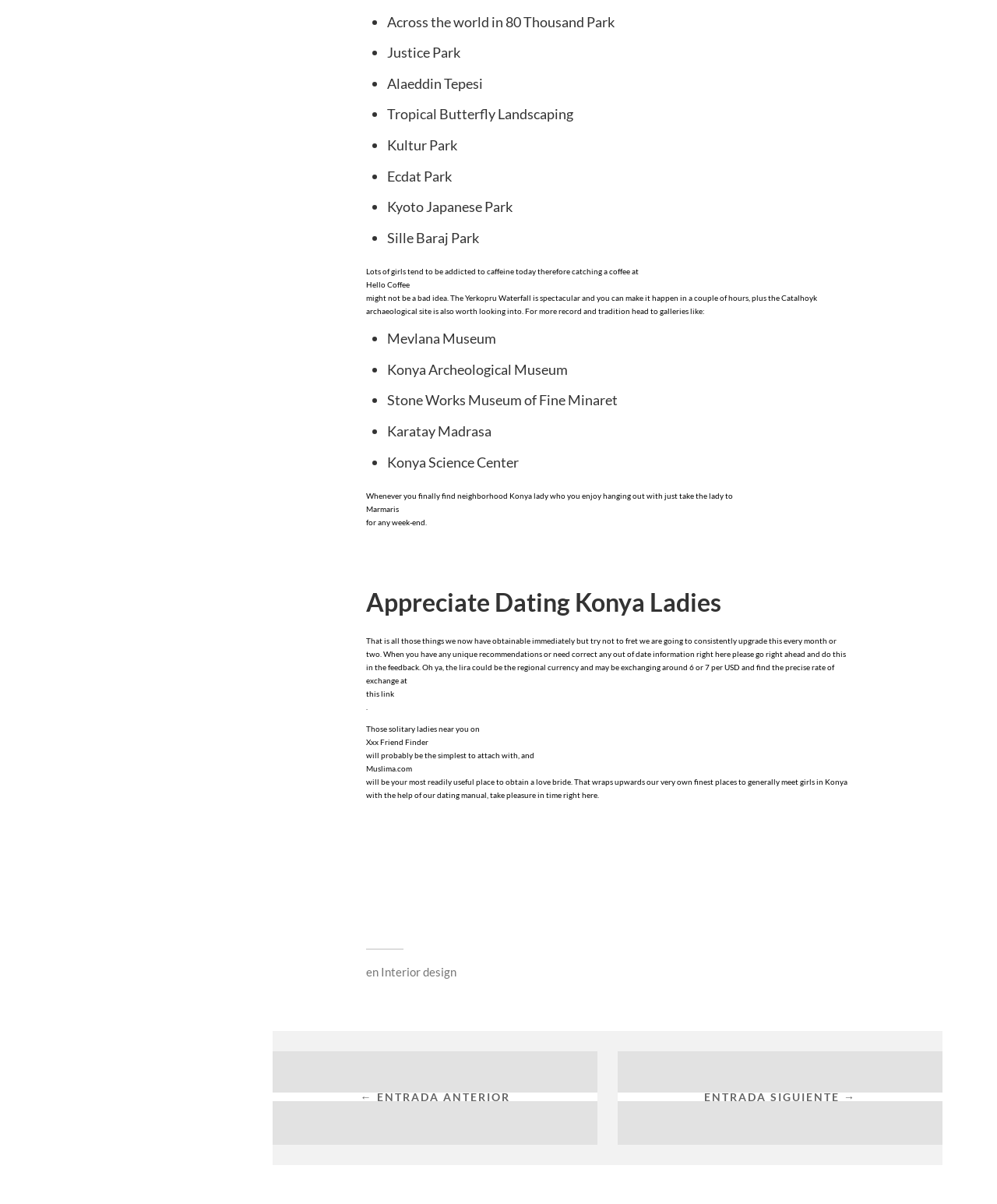What is the name of the archaeological site mentioned in the webpage?
Please provide a single word or phrase in response based on the screenshot.

Catalhoyk